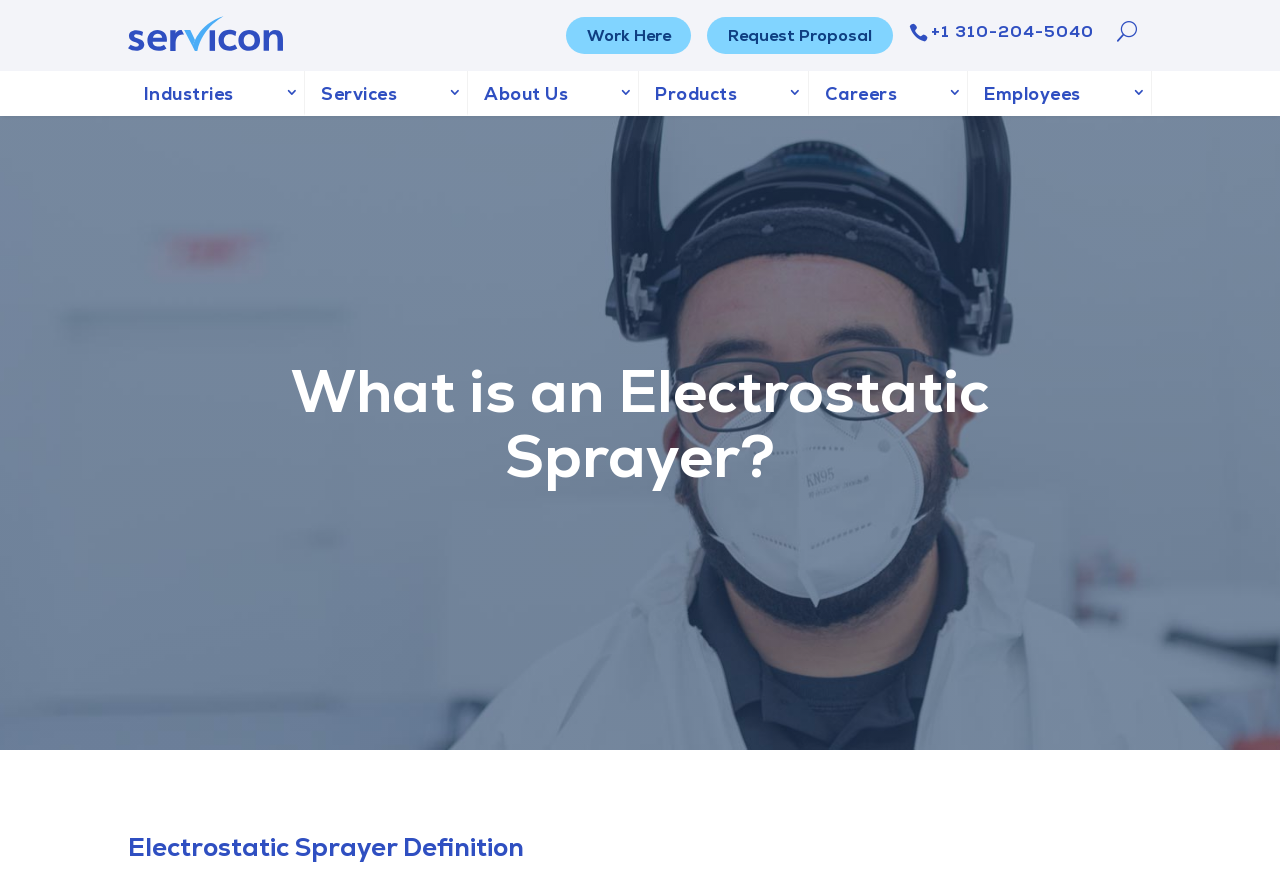Determine the bounding box coordinates of the region that needs to be clicked to achieve the task: "read about what is an electrostatic sprayer".

[0.125, 0.406, 0.875, 0.581]